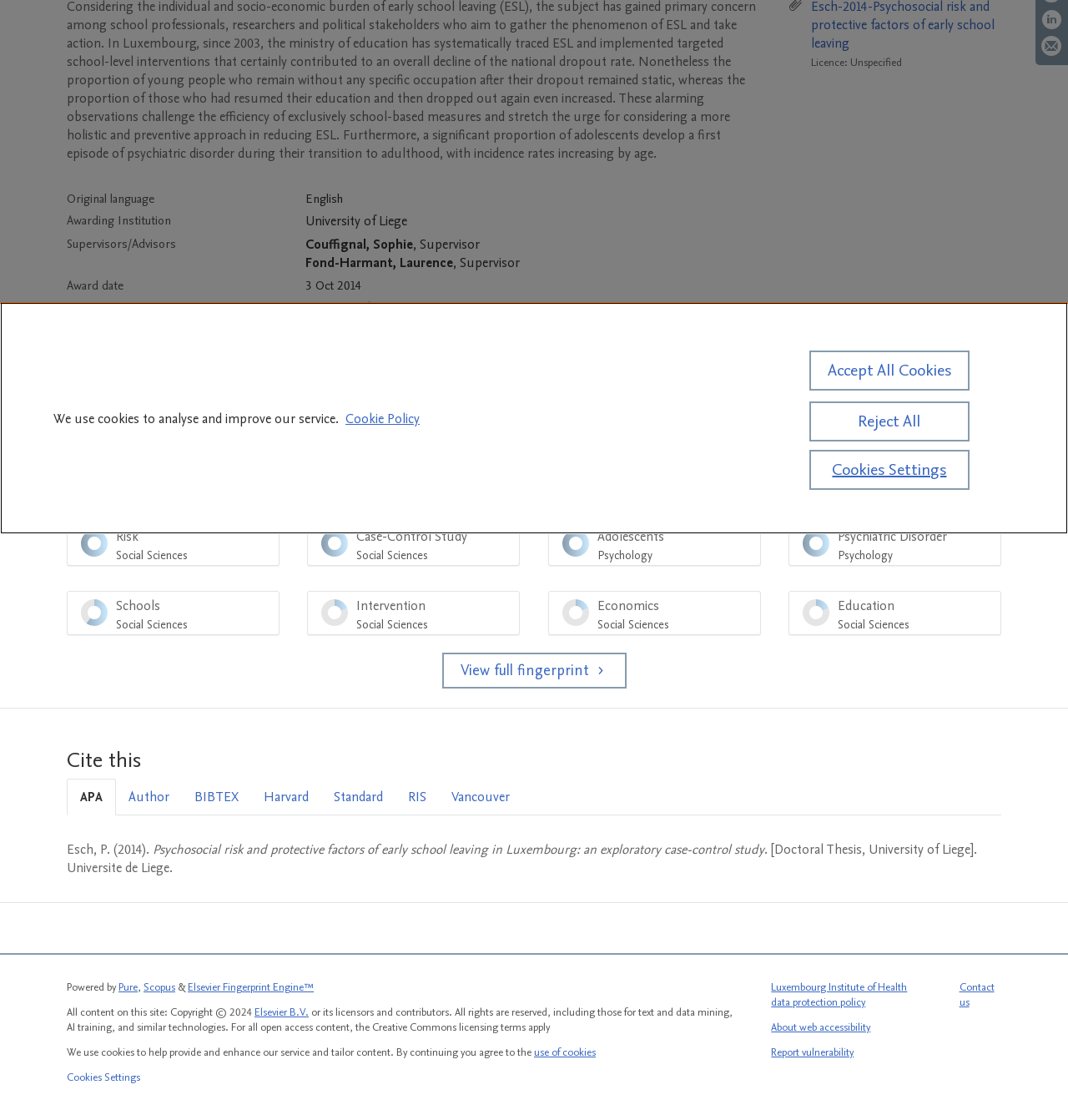Based on the element description Economics Social Sciences 20%, identify the bounding box of the UI element in the given webpage screenshot. The coordinates should be in the format (top-left x, top-left y, bottom-right x, bottom-right y) and must be between 0 and 1.

[0.513, 0.528, 0.712, 0.567]